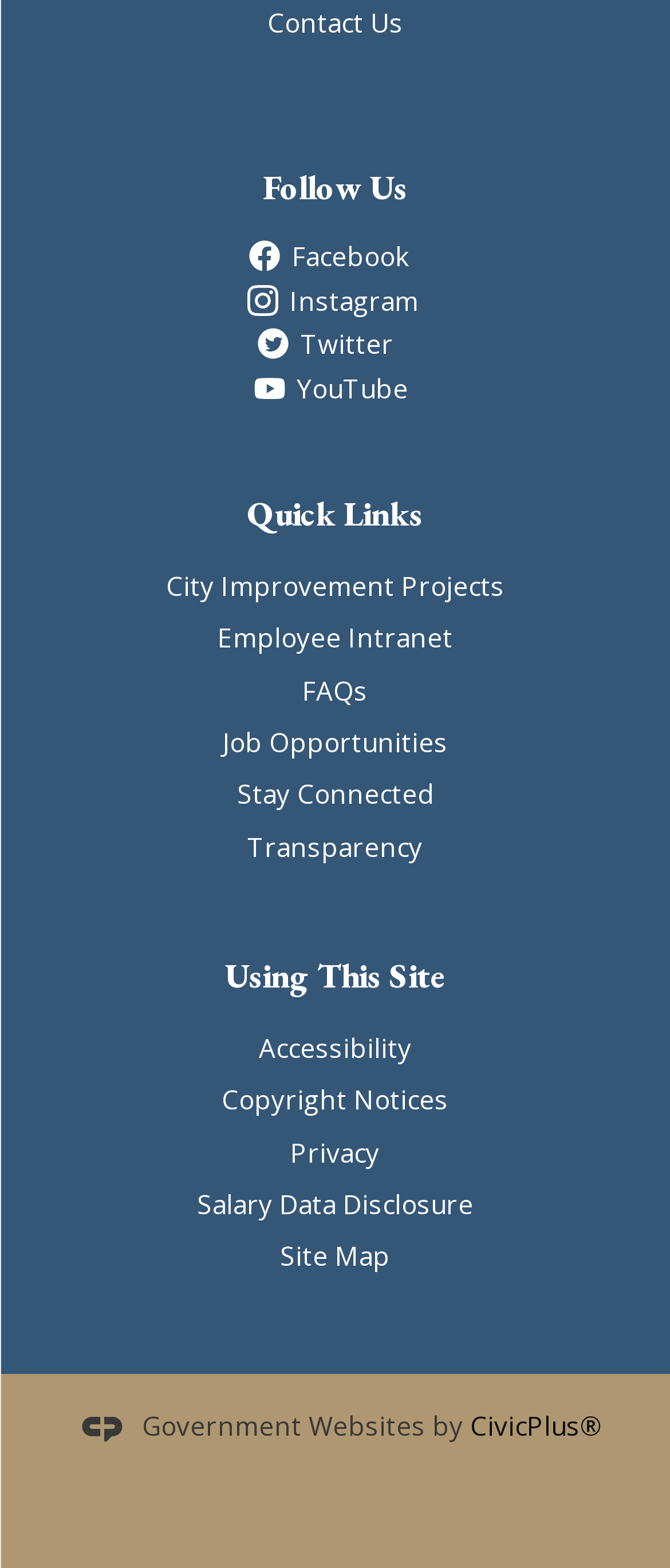Identify the bounding box coordinates of the area you need to click to perform the following instruction: "Learn about City Improvement Projects".

[0.247, 0.362, 0.753, 0.384]